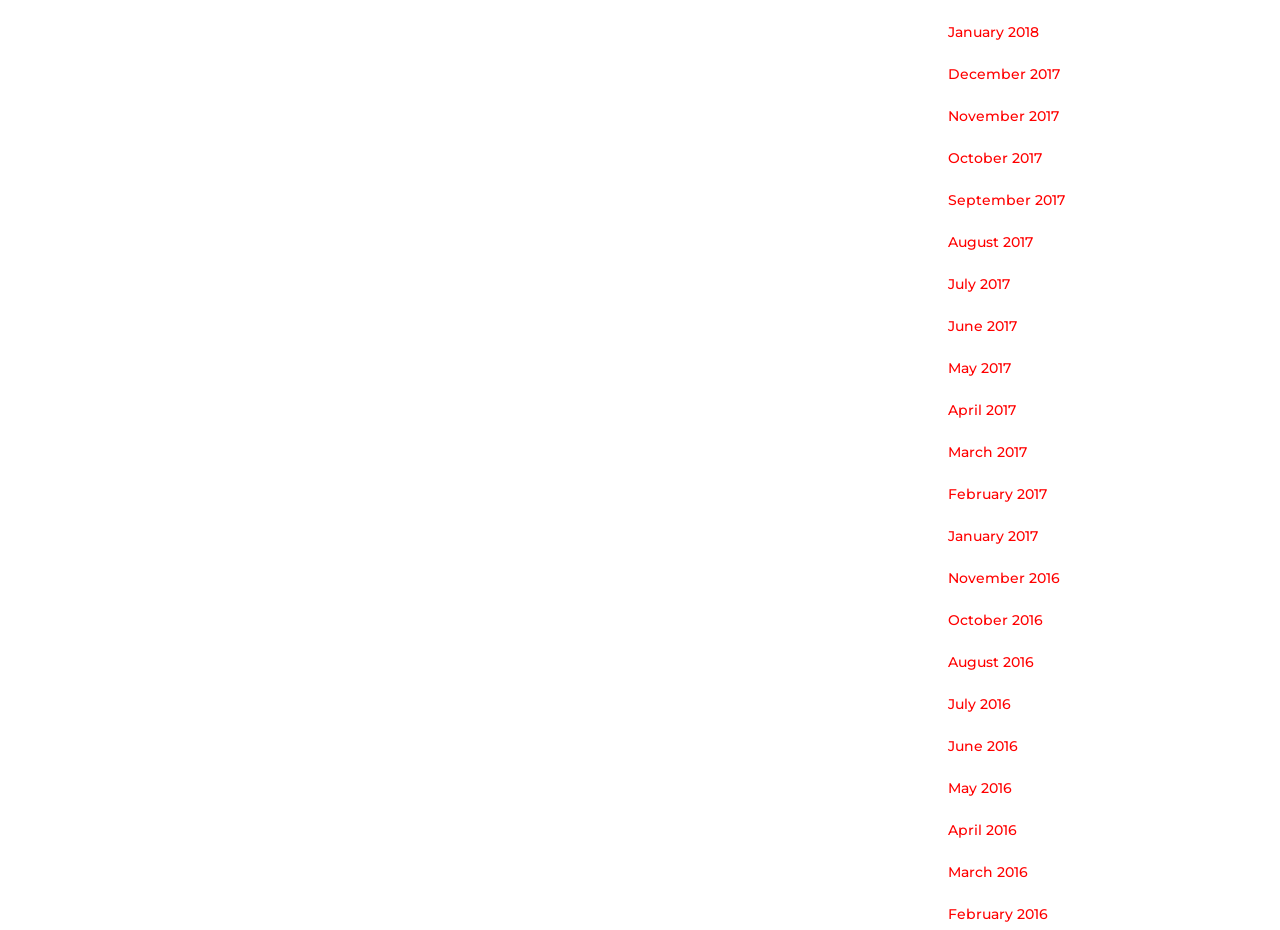Can you give a detailed response to the following question using the information from the image? How many months are listed in 2017?

I counted the number of links with '2017' in their text and found that there are 12 months listed in 2017, from January to December.